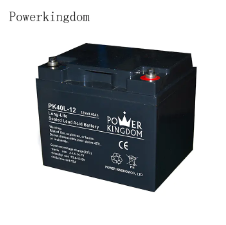Describe the scene in the image with detailed observations.

The image features a rechargeable lead-acid battery, labeled as a "Powerkingdom" model with the designation "PK40L-12." This battery appears to be a 12V variant, suitable for various applications such as backup power systems, electric vehicles, and solar energy storage. The battery is housed in a robust black casing, adorned with essential labels indicating its specifications and certifications, which could include safety and environmental standards. The top of the battery showcases two terminals, one red (positive) and one black (negative), essential for electrical connections. This product is associated with the specification "High Quality lead acid battery electric battery 12V 40Ah," reflecting its capacity to deliver reliable power for different devices.